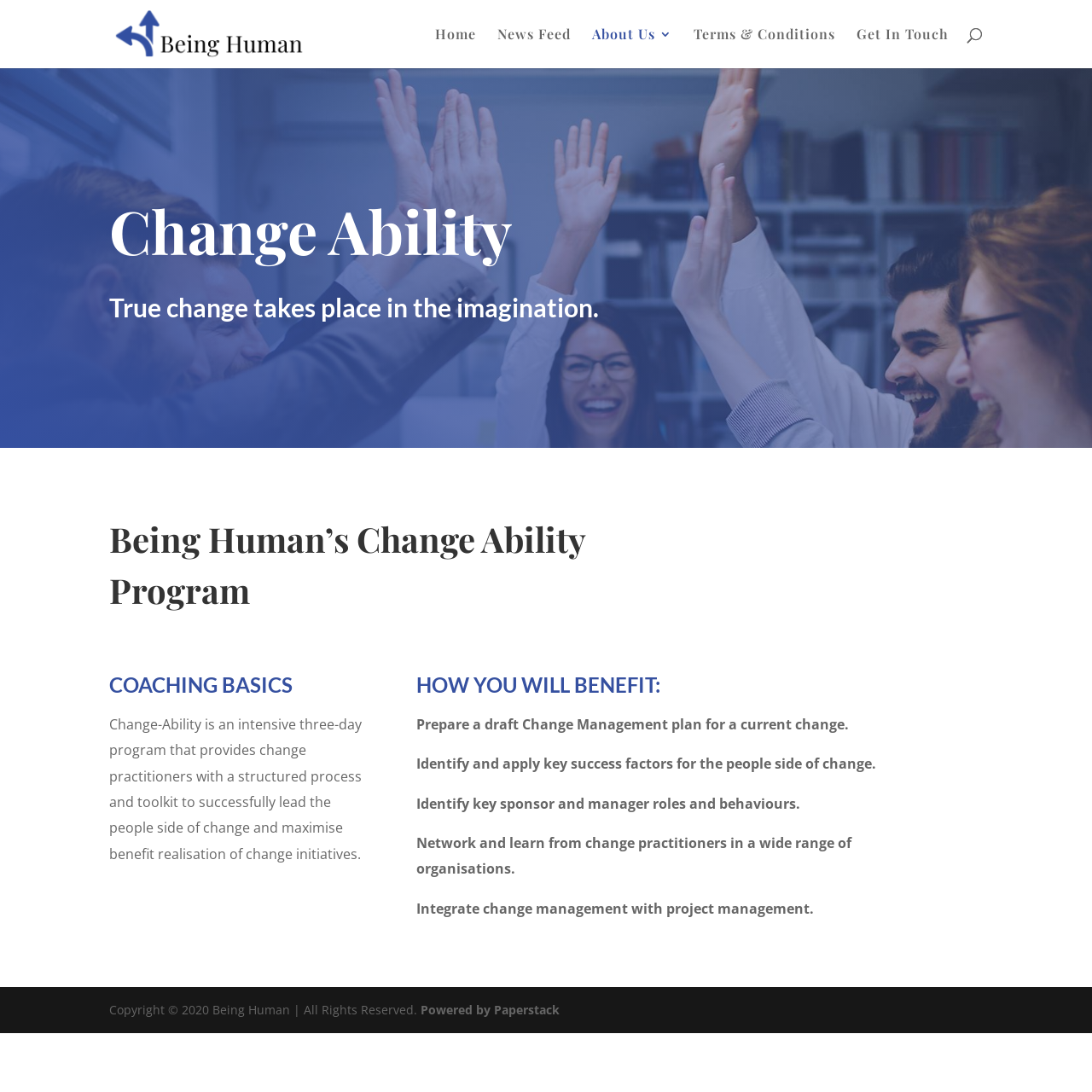Please identify the bounding box coordinates of the clickable element to fulfill the following instruction: "read about Change Ability program". The coordinates should be four float numbers between 0 and 1, i.e., [left, top, right, bottom].

[0.1, 0.17, 0.639, 0.26]